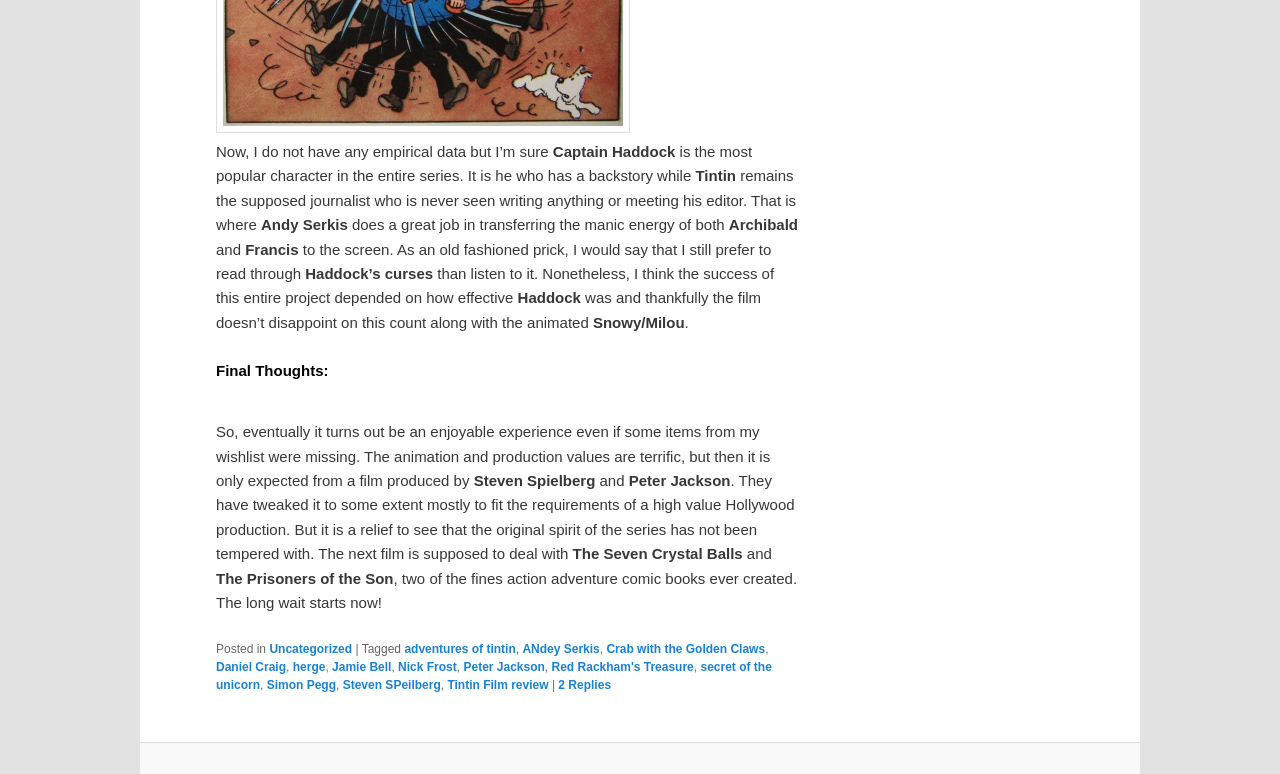What is the name of the character with a backstory?
Analyze the image and provide a thorough answer to the question.

The answer can be found in the text 'Captain Haddock is the most popular character in the entire series. It is he who has a backstory while...' which indicates that Captain Haddock is the character with a backstory.